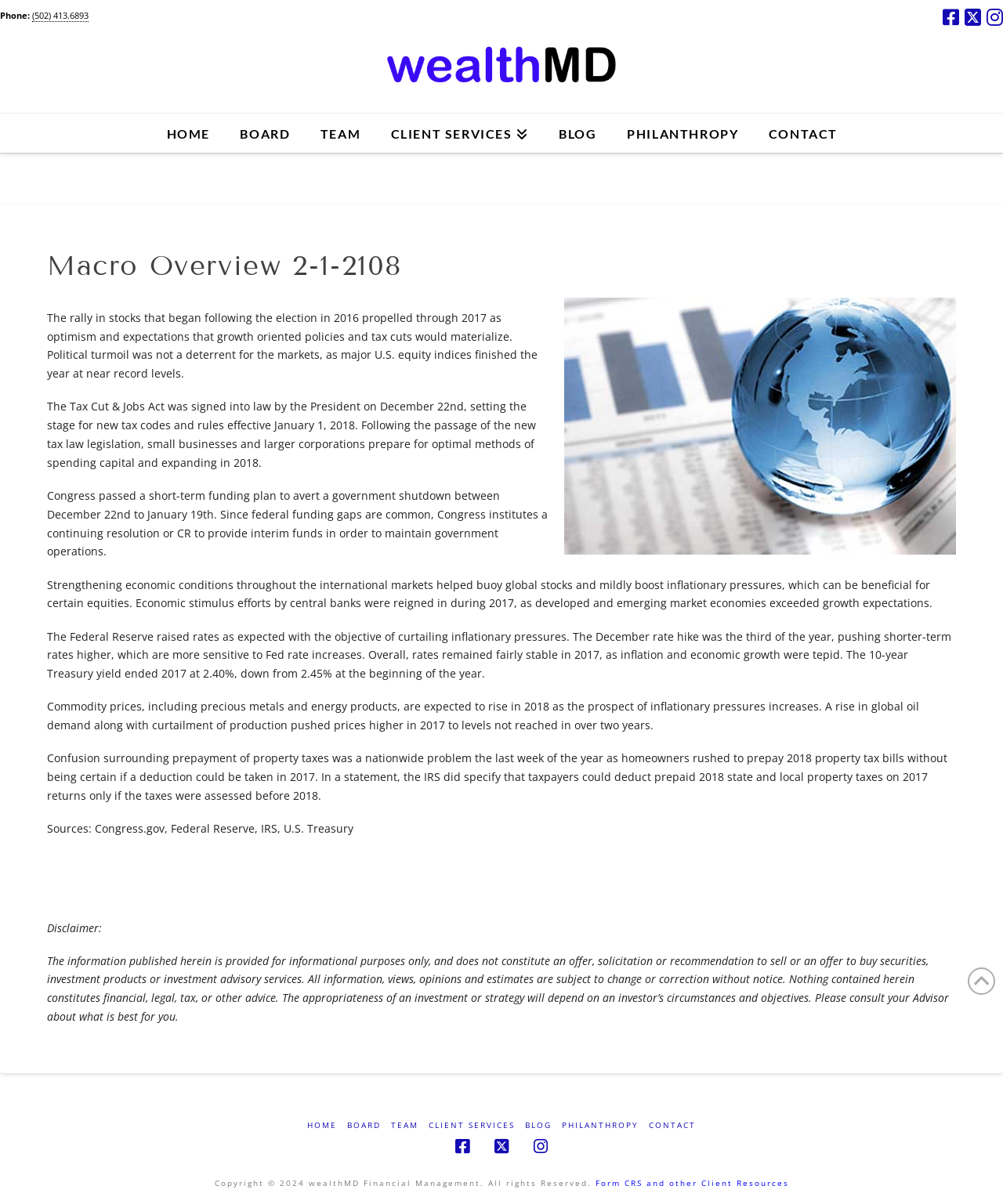Create a detailed description of the webpage's content and layout.

This webpage is about wealth management and financial news. At the top, there is a phone number and social media links to Facebook, Twitter, and Instagram. Below that, there is a logo of "wealthMD" with a link to the website. 

The main content of the webpage is an article titled "Macro Overview 2-1-2108". The article discusses the stock market rally in 2017, the passage of the Tax Cut & Jobs Act, and its impact on the economy. It also mentions the Federal Reserve's rate hike, commodity prices, and property tax prepayments. The article cites sources from Congress.gov, Federal Reserve, IRS, and U.S. Treasury.

There are seven paragraphs of text in the article, with the last paragraph providing a disclaimer about the information provided. Below the article, there is a copyright notice and a link to "Form CRS and other Client Resources".

The webpage has a navigation menu at the top with links to "HOME", "BOARD", "TEAM", "CLIENT SERVICES", "BLOG", "PHILANTHROPY", and "CONTACT". There is also a "Back to Top" link at the bottom right corner of the page.